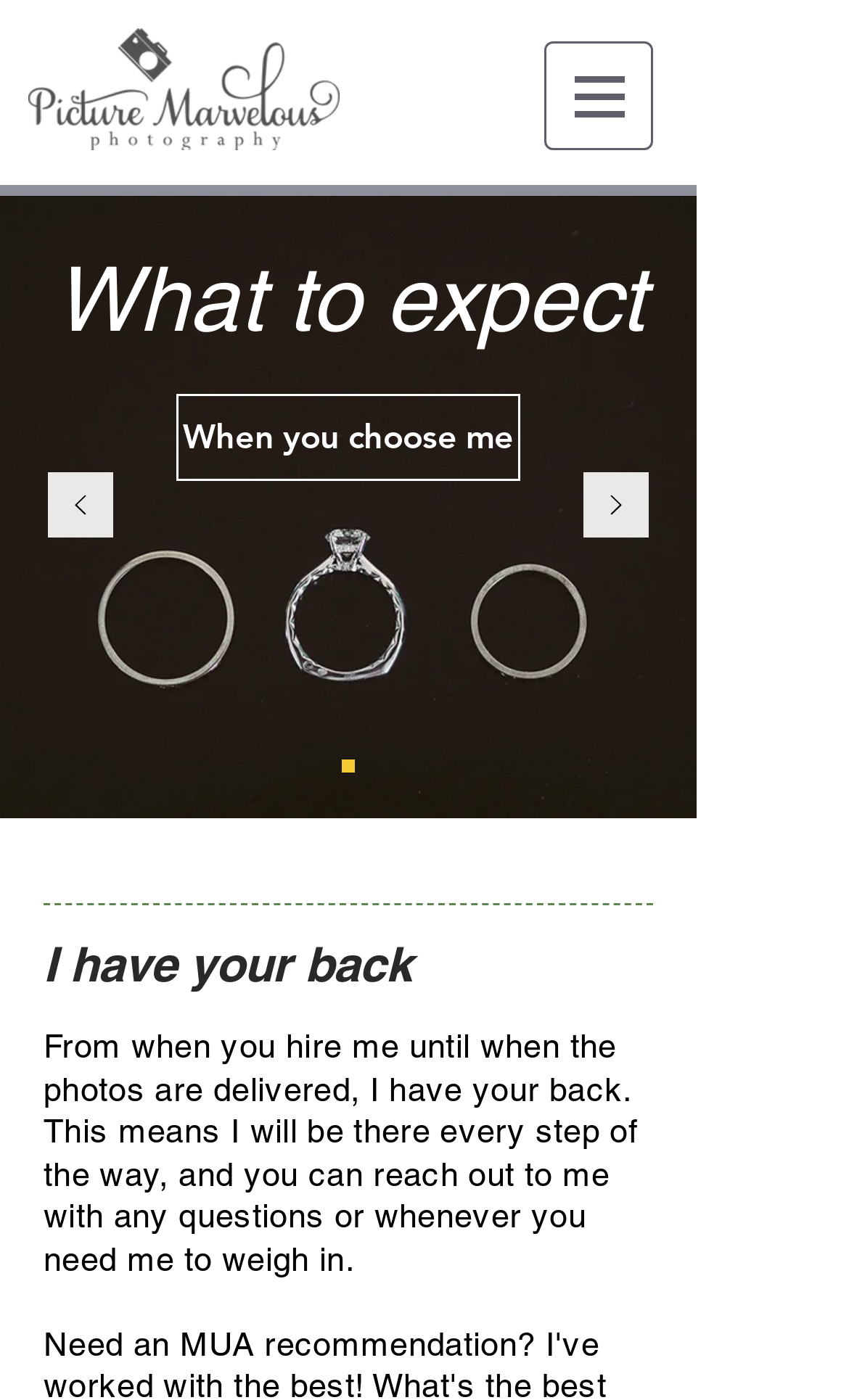Kindly respond to the following question with a single word or a brief phrase: 
How many slides are available in the slideshow?

At least one